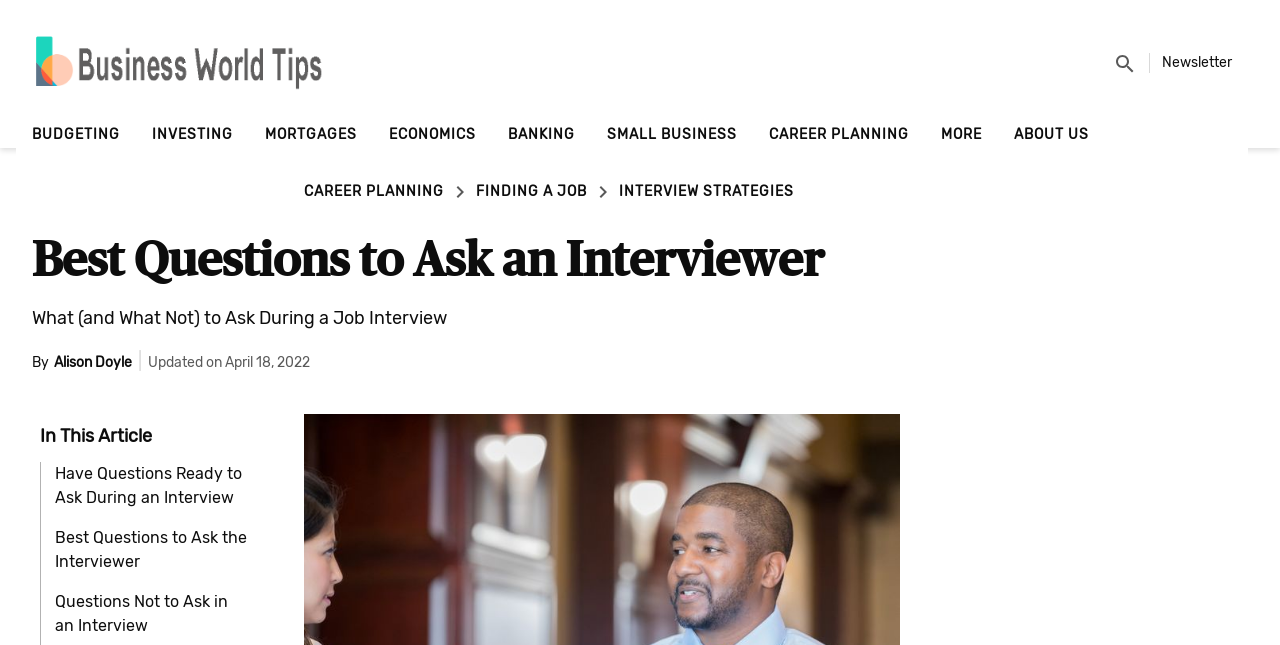Answer the question with a single word or phrase: 
What is the date when the article was last updated?

April 18, 2022